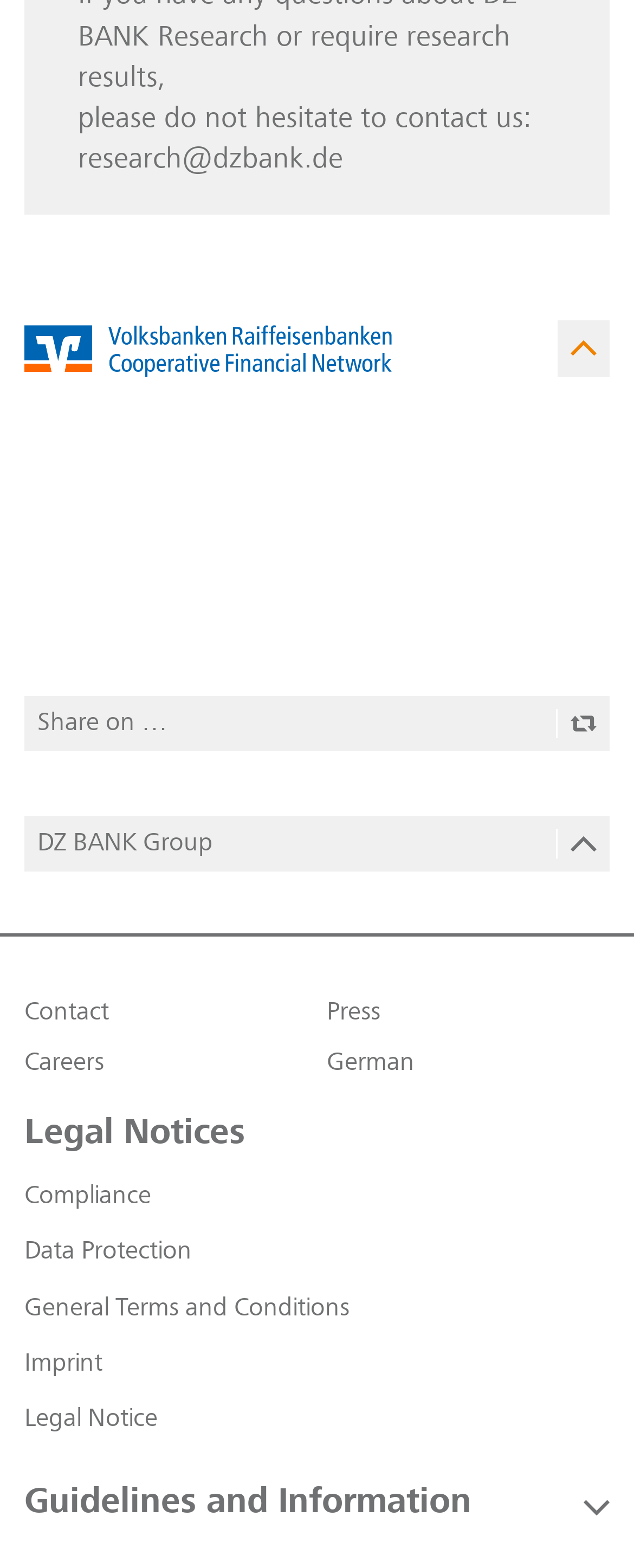Using the description "Compliance", predict the bounding box of the relevant HTML element.

[0.038, 0.755, 0.238, 0.771]